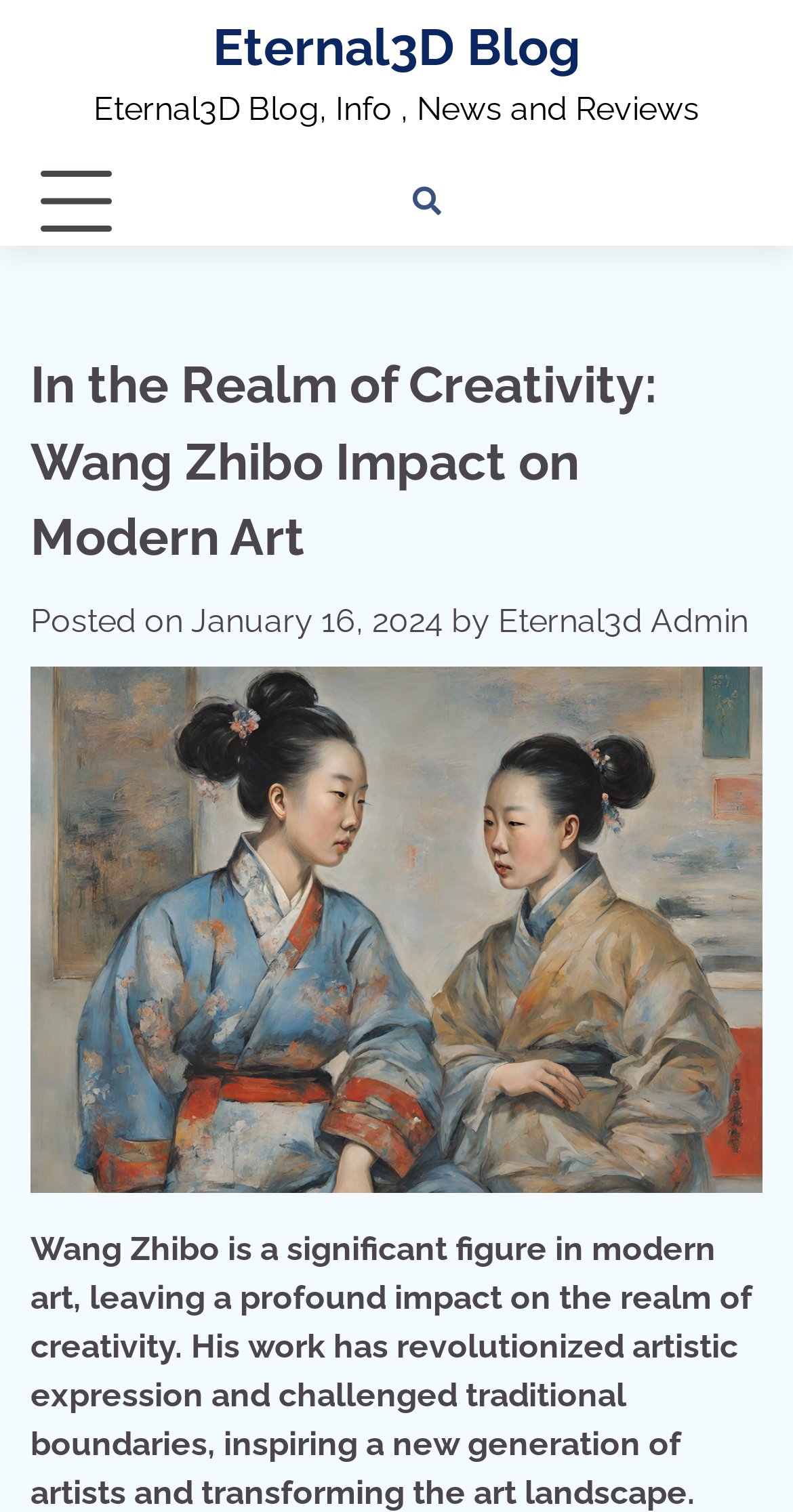Give a one-word or one-phrase response to the question: 
What is the subject of the post?

Wang Zhibo